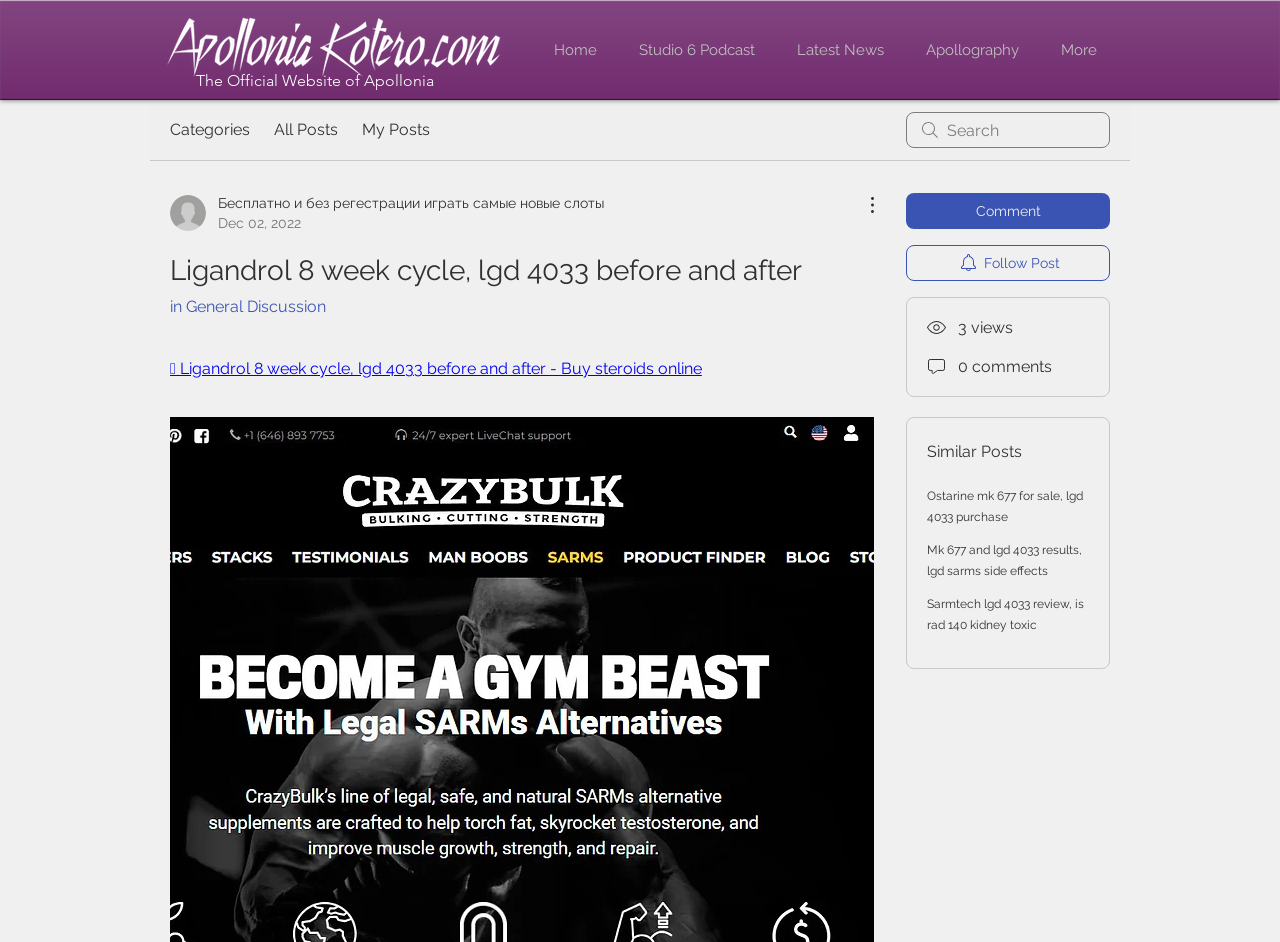What is the topic of the current post?
Provide a detailed and extensive answer to the question.

The topic of the current post can be determined by looking at the heading 'Ligandrol 8 week cycle, lgd 4033 before and after' which is a prominent element on the webpage. Additionally, the link 'Ligandrol 8 week cycle, lgd 4033 before and after - Buy steroids online' also suggests that the topic is related to Ligandrol.